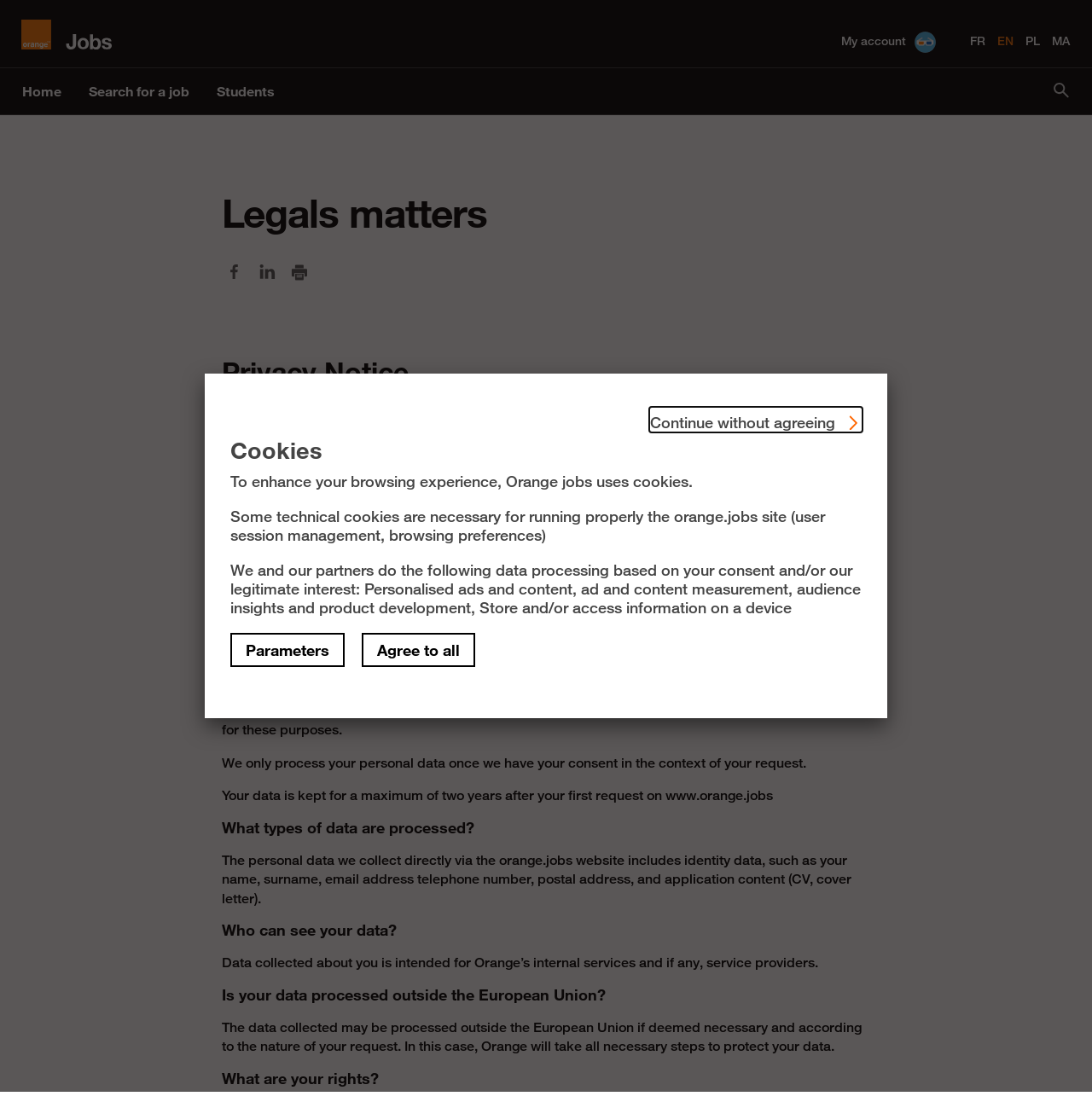Why does Orange process user personal data?
Look at the image and respond to the question as thoroughly as possible.

Orange processes user personal data to process user requests, such as viewing open positions, applying to jobs, and getting information on Orange and its recruitment process. The company only processes user data once it has obtained the user's consent in the context of their request.